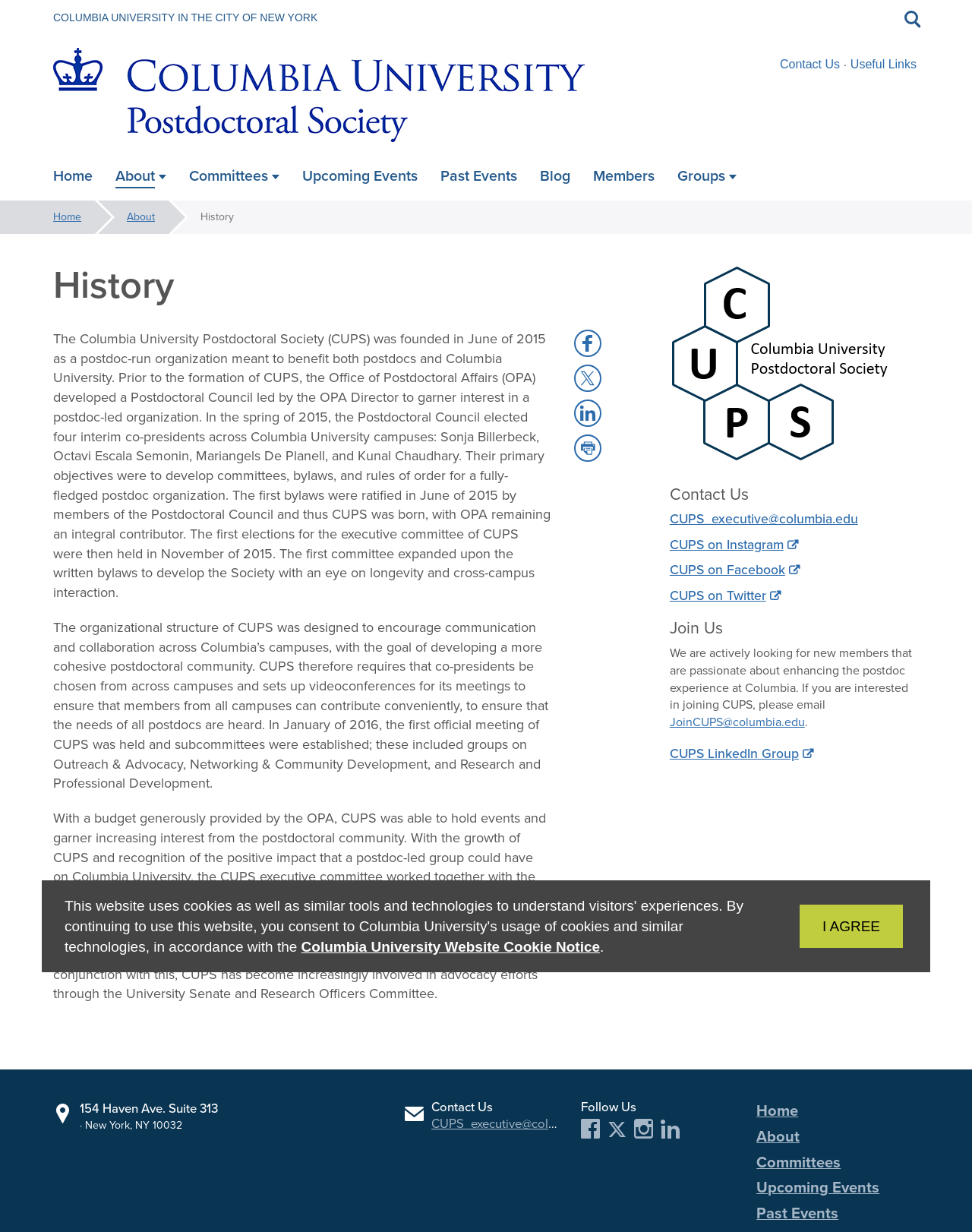Answer with a single word or phrase: 
What is the name of the university?

Columbia University